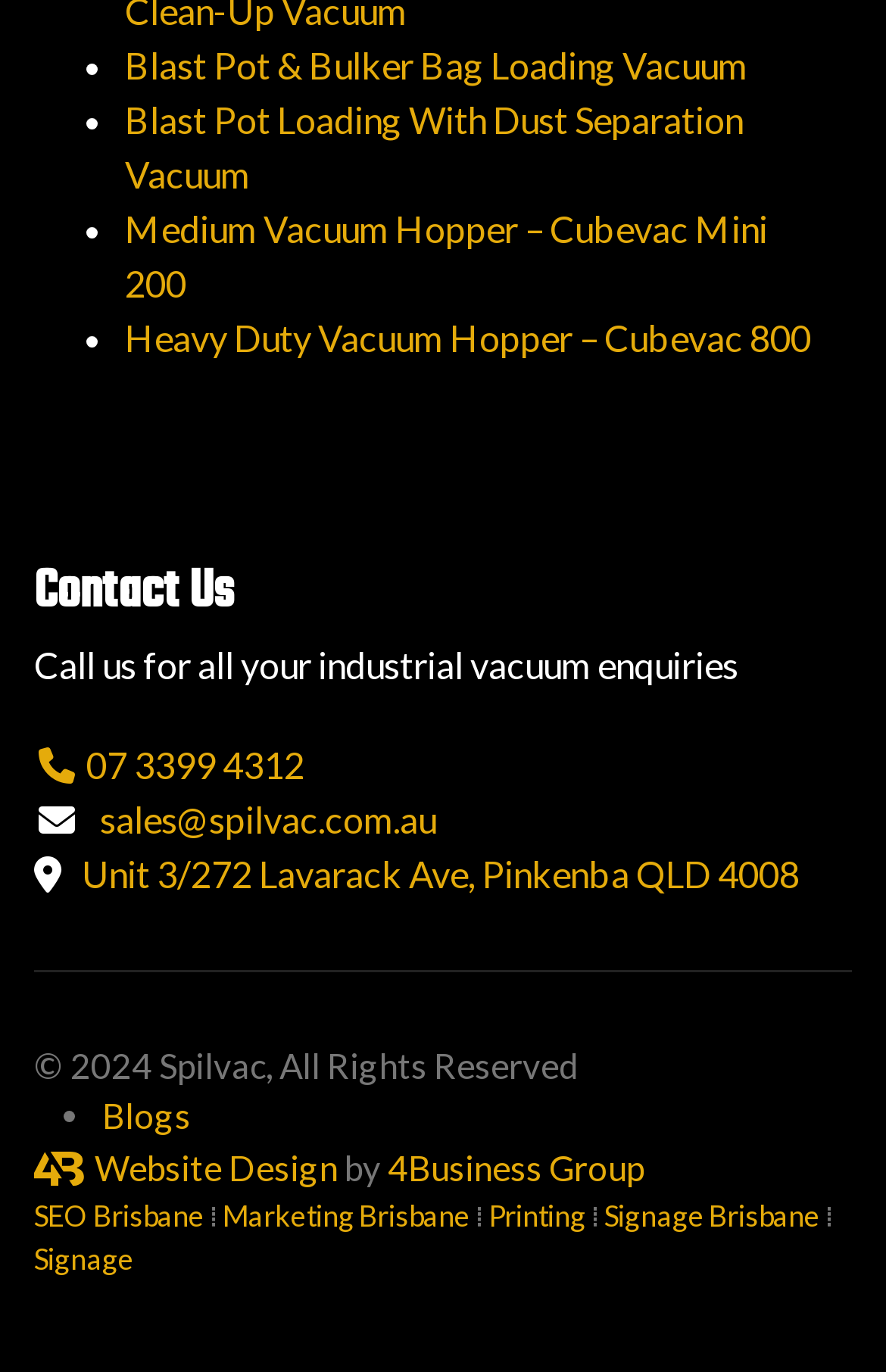Identify the bounding box coordinates of the clickable section necessary to follow the following instruction: "Visit the company's email". The coordinates should be presented as four float numbers from 0 to 1, i.e., [left, top, right, bottom].

[0.113, 0.58, 0.492, 0.612]